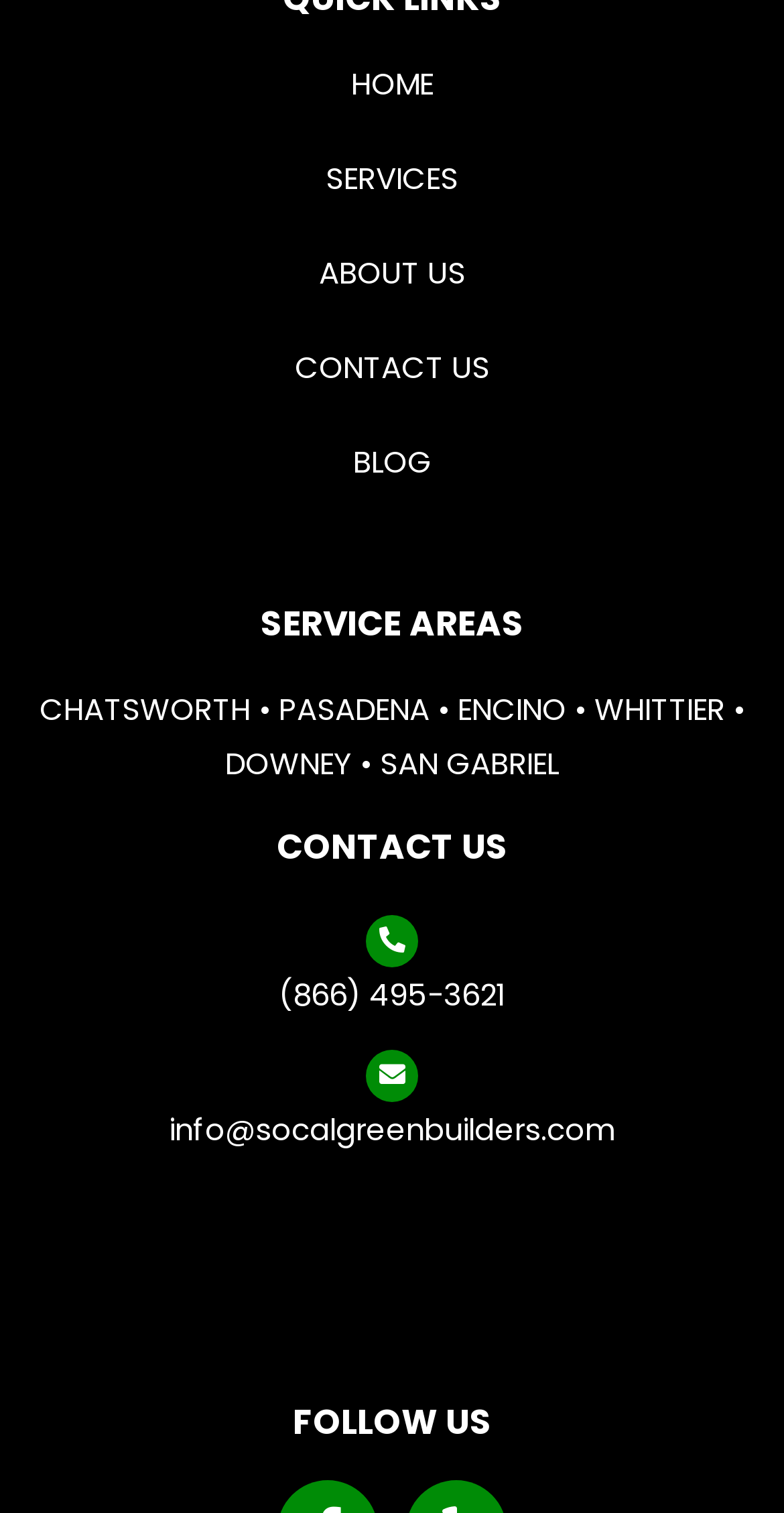Determine the bounding box of the UI element mentioned here: "info@socalgreenbuilders.com". The coordinates must be in the format [left, top, right, bottom] with values ranging from 0 to 1.

[0.215, 0.733, 0.785, 0.761]